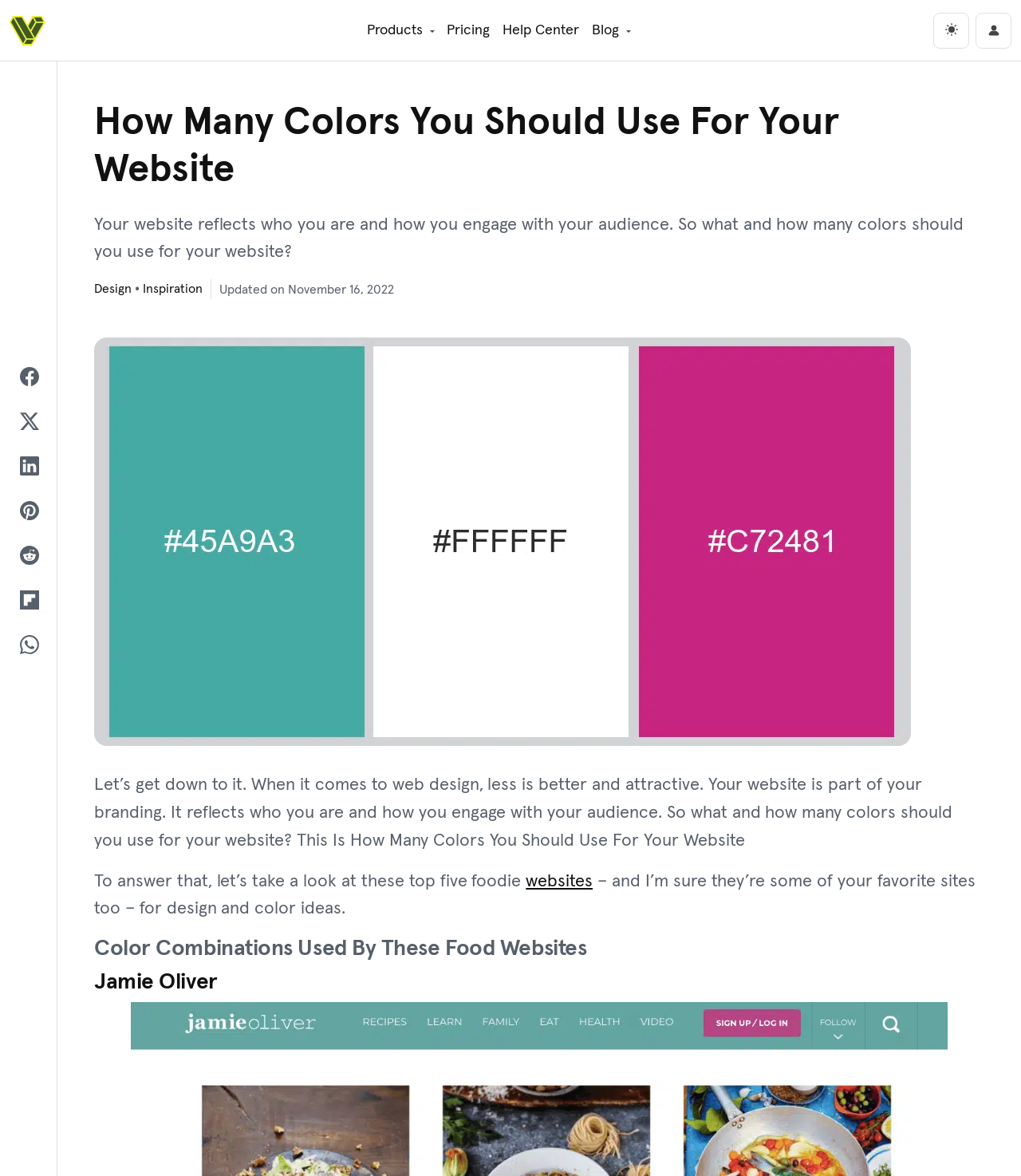Please locate the UI element described by "Help Center" and provide its bounding box coordinates.

[0.486, 0.011, 0.573, 0.041]